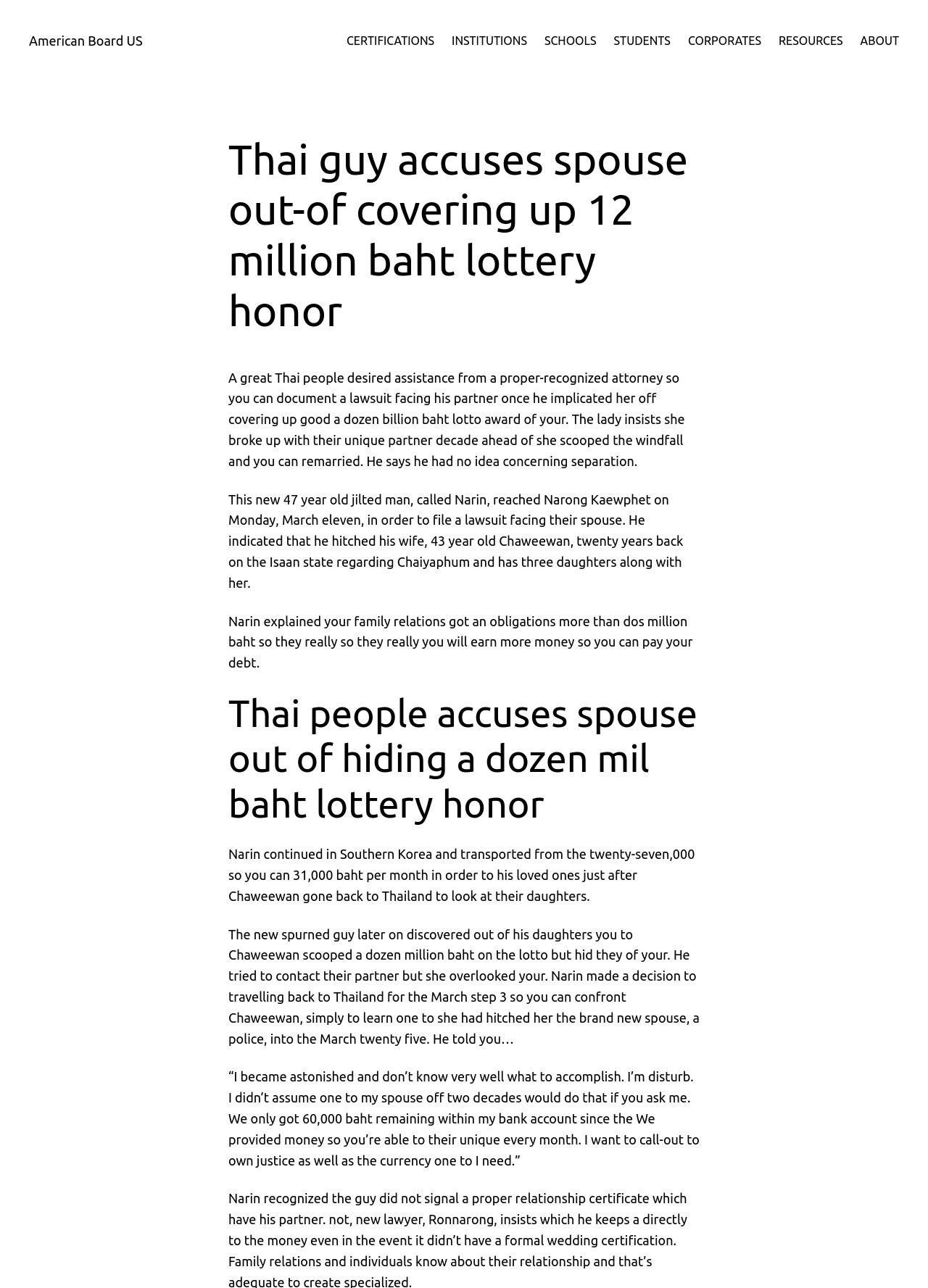How many daughters do Narin and Chaweewan have?
Provide a short answer using one word or a brief phrase based on the image.

three